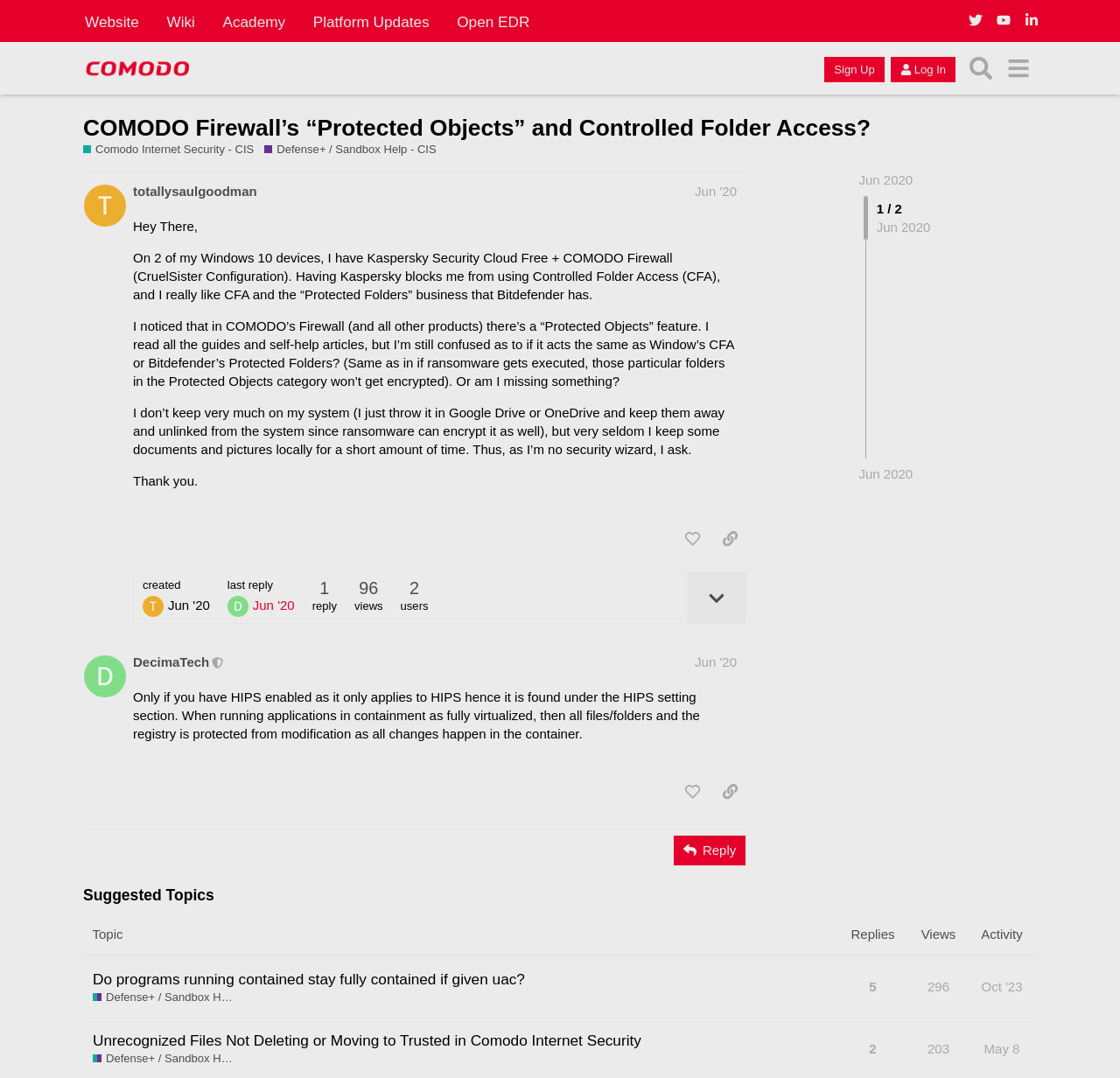Please identify the coordinates of the bounding box for the clickable region that will accomplish this instruction: "View the topic 'COMODO Firewall’s “Protected Objects” and Controlled Folder Access?'".

[0.074, 0.106, 0.777, 0.13]